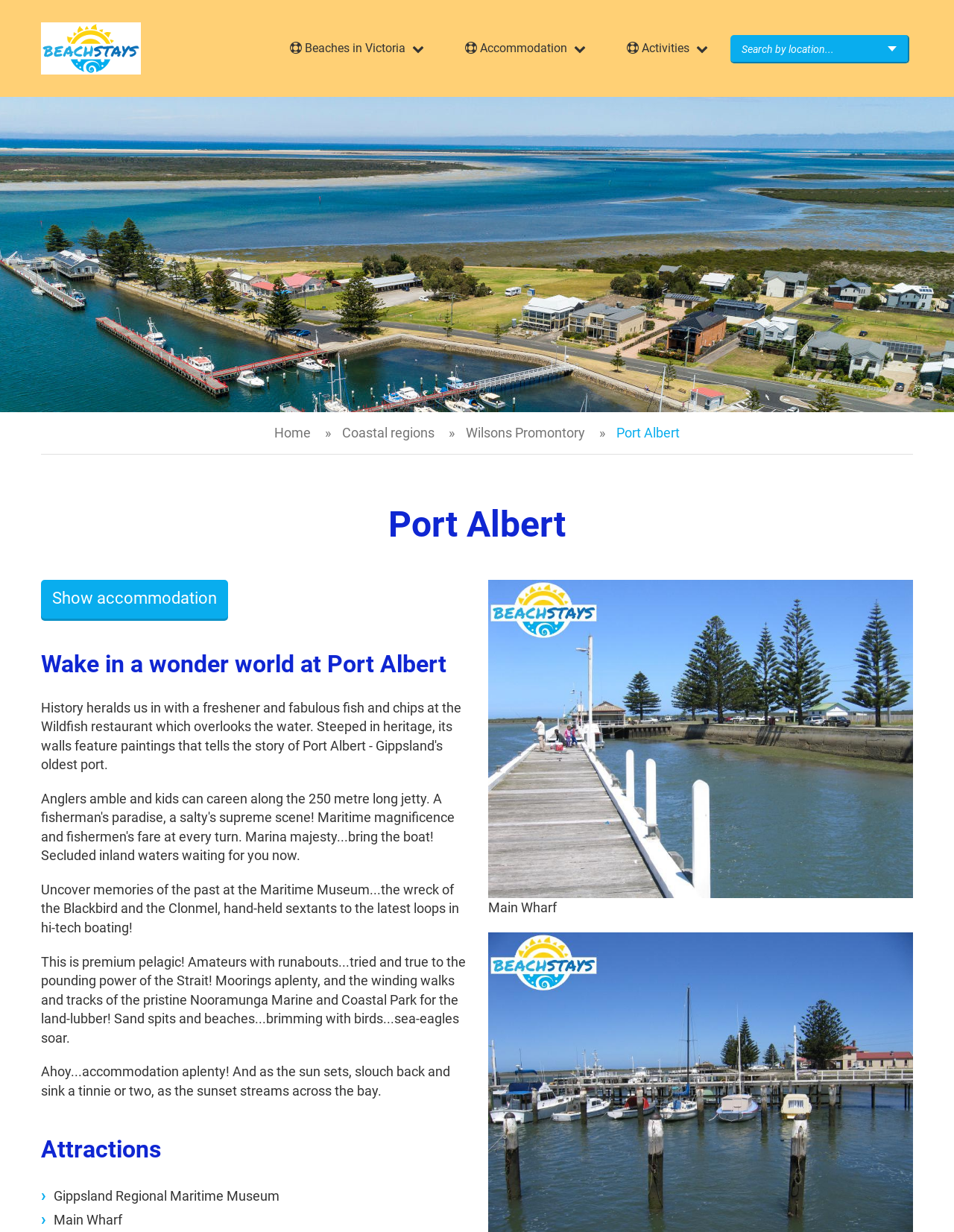Can you determine the bounding box coordinates of the area that needs to be clicked to fulfill the following instruction: "Visit Wilsons Promontory"?

[0.488, 0.345, 0.613, 0.358]